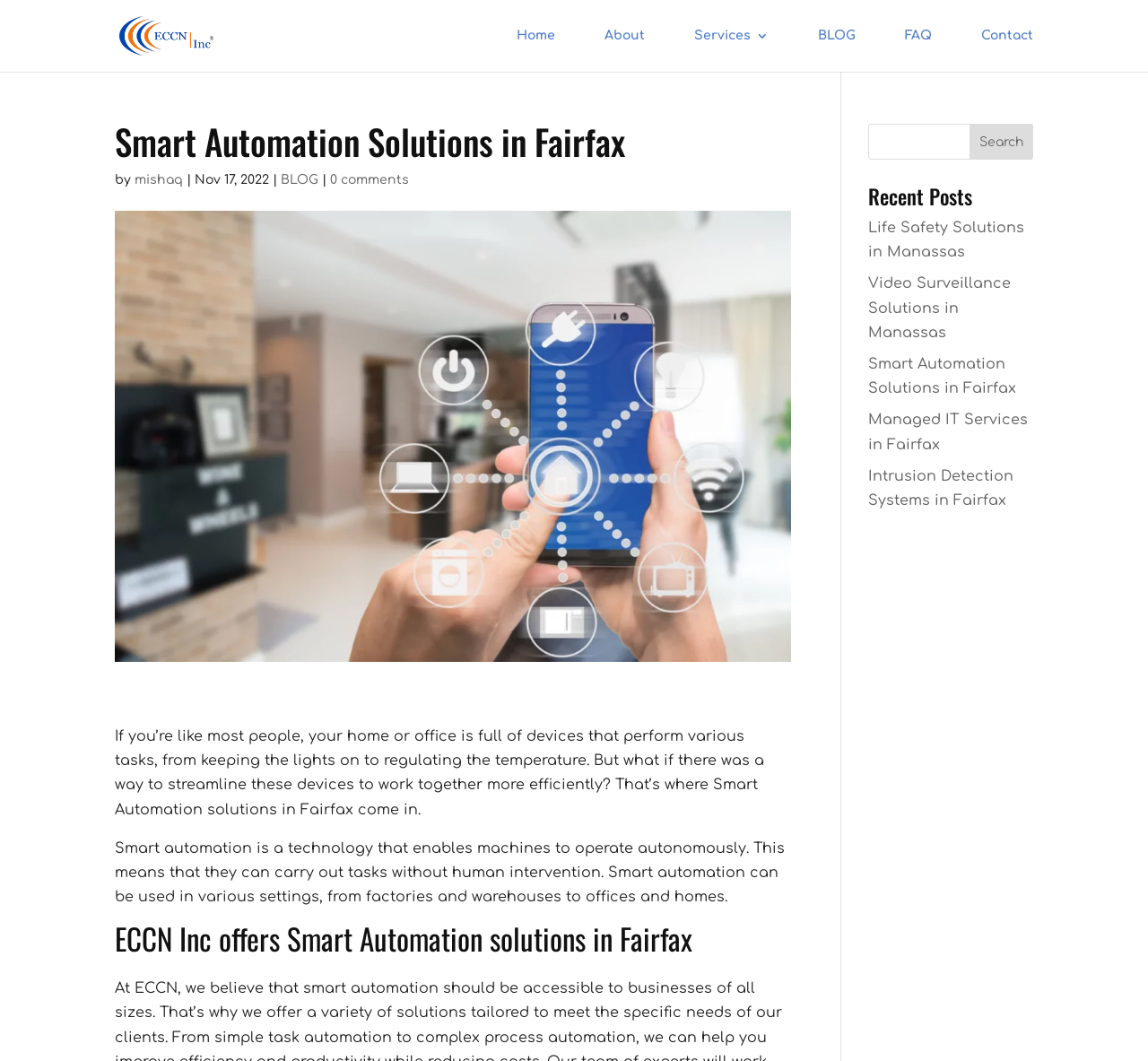Provide the bounding box coordinates of the area you need to click to execute the following instruction: "Read the news about PBA: Meralco expels NLEX, sets semis against Ginebra".

None